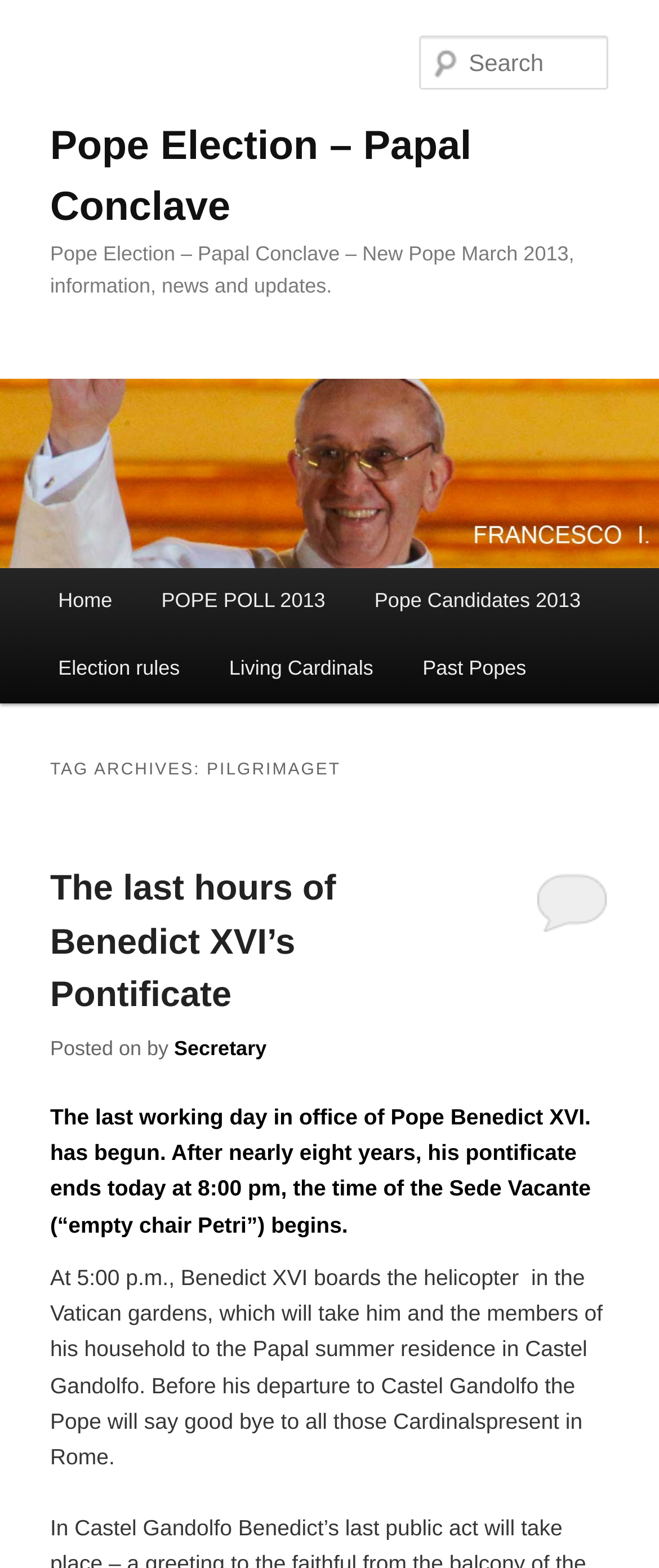Respond concisely with one word or phrase to the following query:
What is the text of the first heading?

Pope Election – Papal Conclave